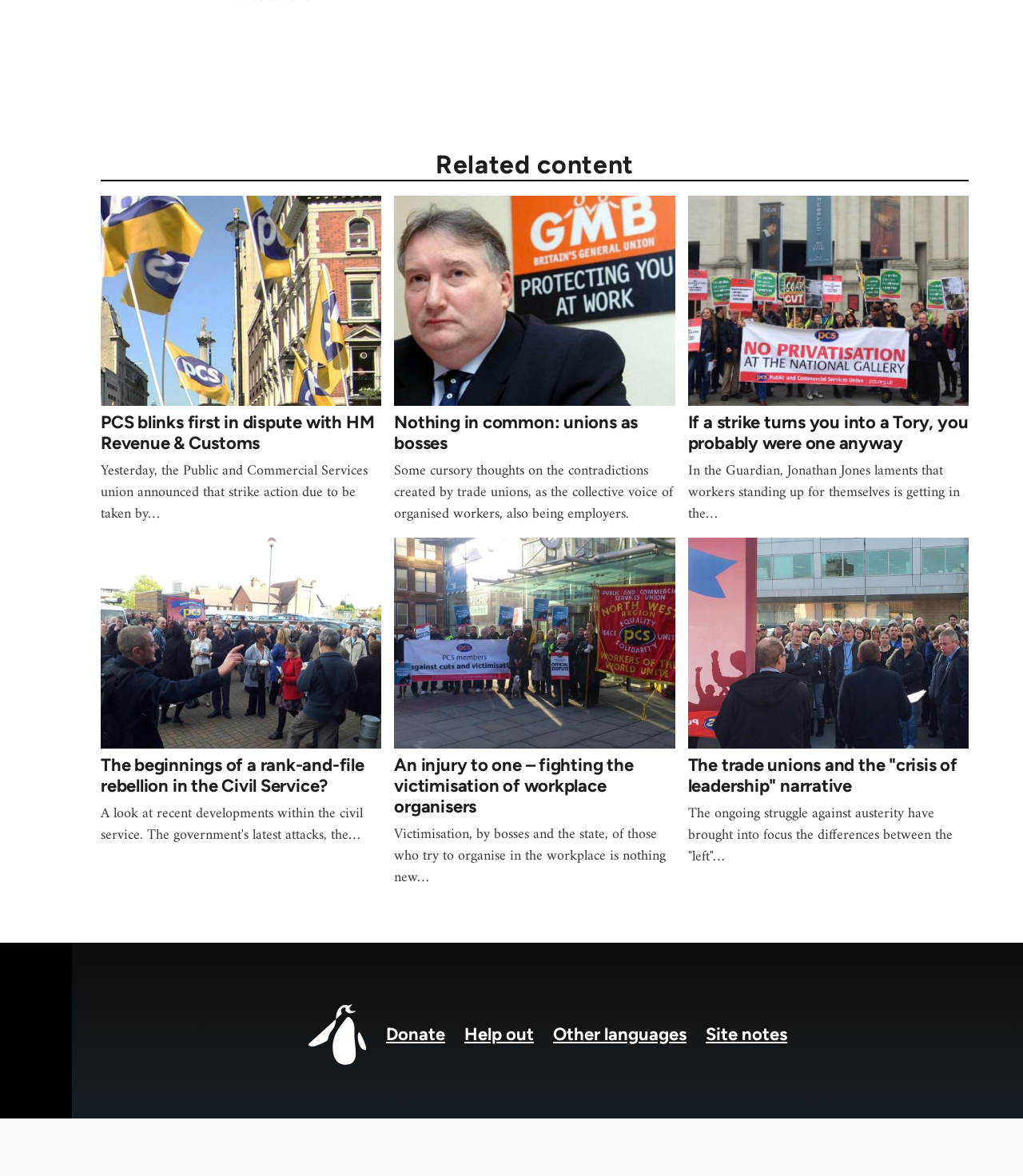How many images are on the webpage?
Give a one-word or short phrase answer based on the image.

3